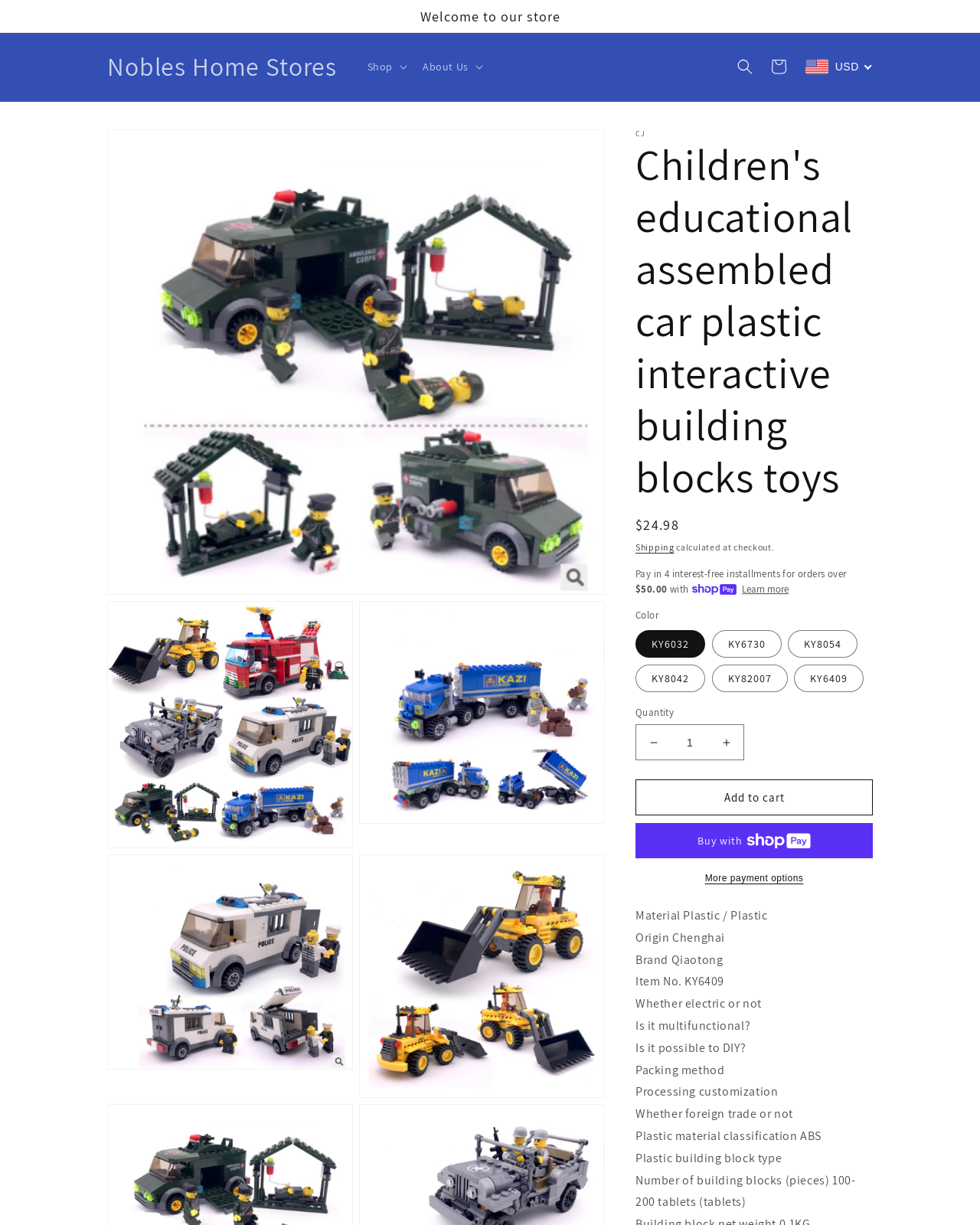Please identify the bounding box coordinates of the element's region that should be clicked to execute the following instruction: "Select the 'About Us' option". The bounding box coordinates must be four float numbers between 0 and 1, i.e., [left, top, right, bottom].

[0.422, 0.041, 0.499, 0.068]